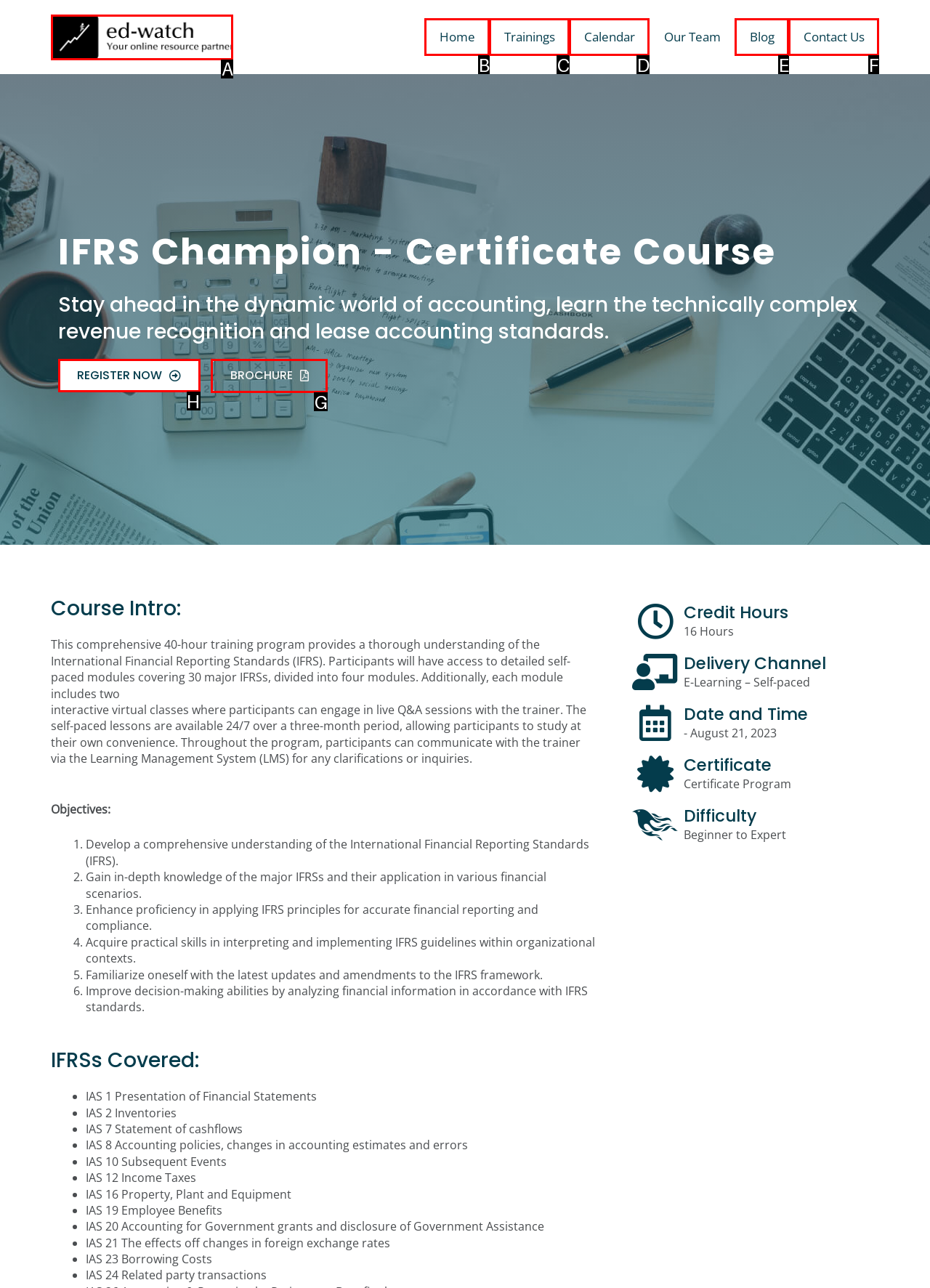For the instruction: Click the 'BROCHURE' link, determine the appropriate UI element to click from the given options. Respond with the letter corresponding to the correct choice.

G